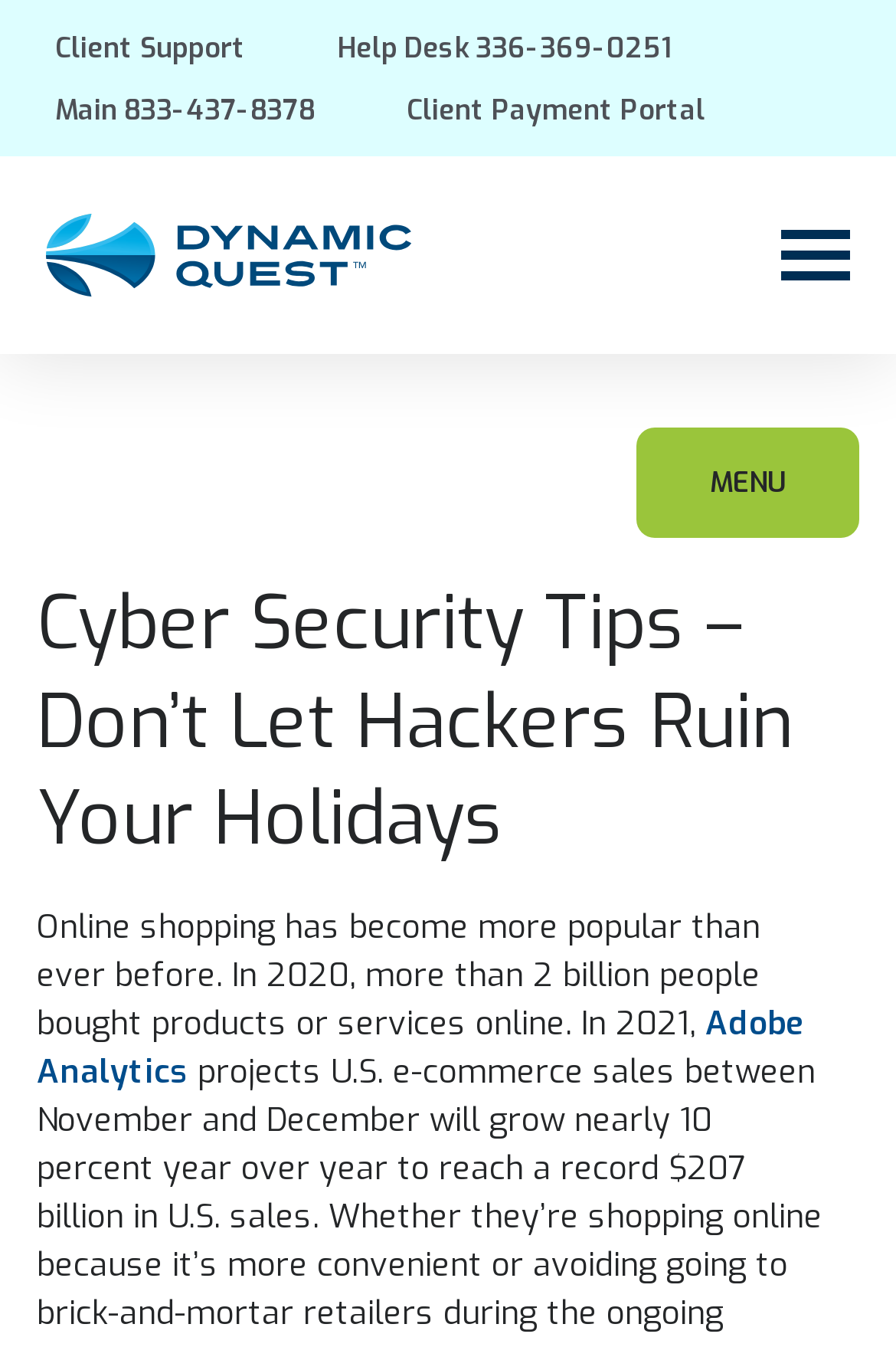Find and specify the bounding box coordinates that correspond to the clickable region for the instruction: "Click the Adobe Analytics link".

[0.041, 0.744, 0.897, 0.812]